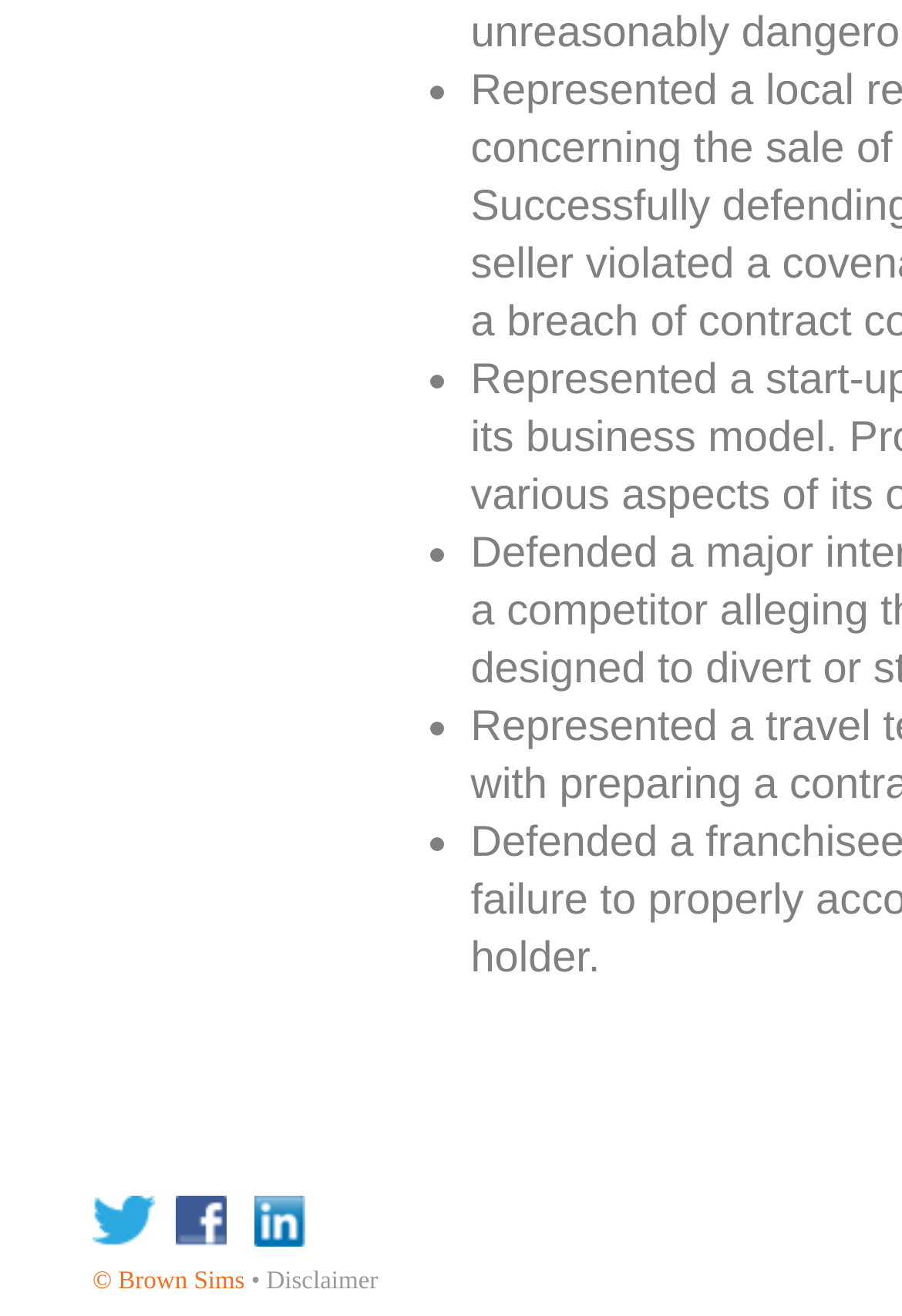Use a single word or phrase to answer the question: 
What is the disclaimer link for?

Unknown